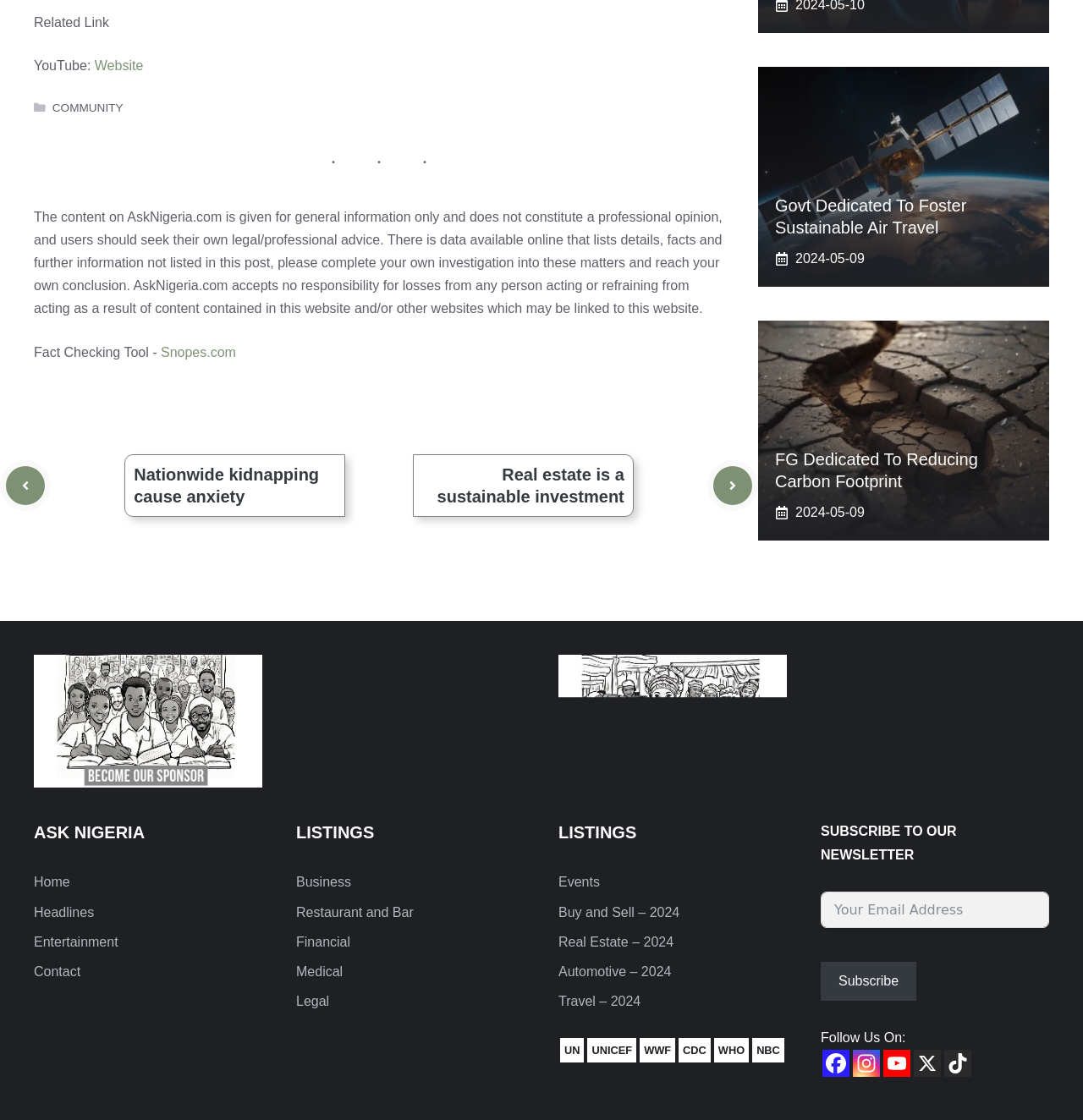Determine the bounding box coordinates for the region that must be clicked to execute the following instruction: "Subscribe to the newsletter".

[0.758, 0.859, 0.846, 0.893]